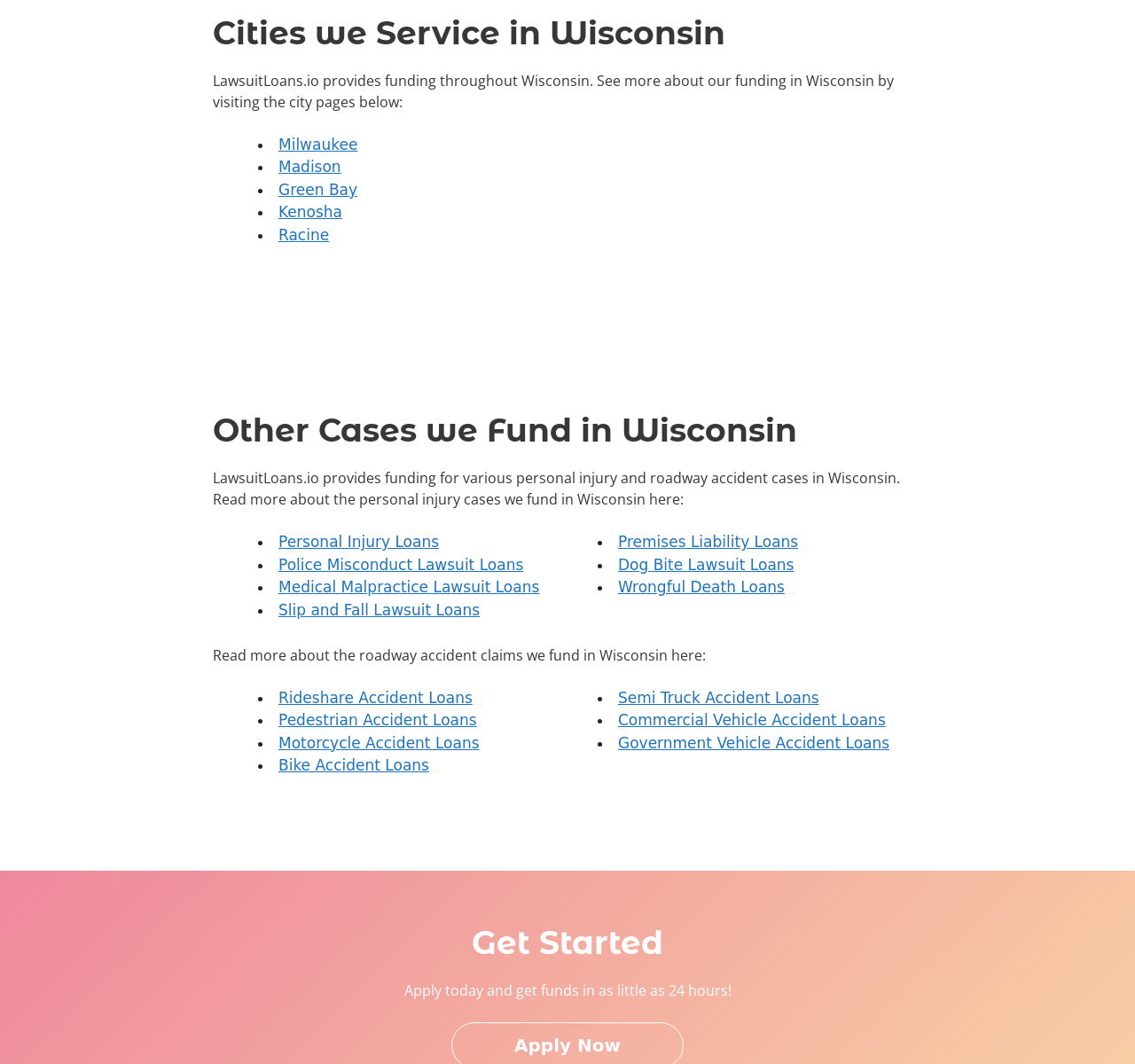Please determine the bounding box coordinates of the clickable area required to carry out the following instruction: "Explore Rideshare Accident Loans". The coordinates must be four float numbers between 0 and 1, represented as [left, top, right, bottom].

[0.245, 0.647, 0.416, 0.664]